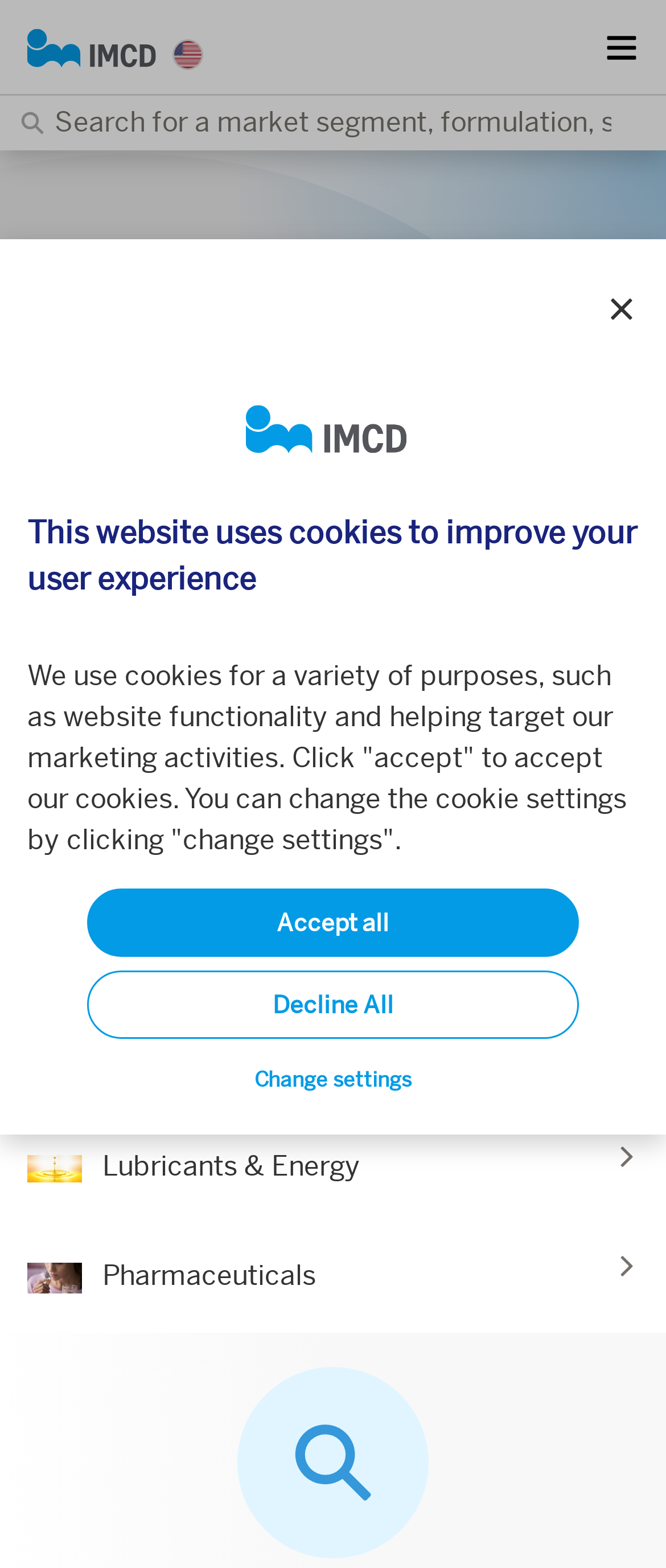Give a succinct answer to this question in a single word or phrase: 
What is the purpose of the cookies on this website?

Website functionality and marketing